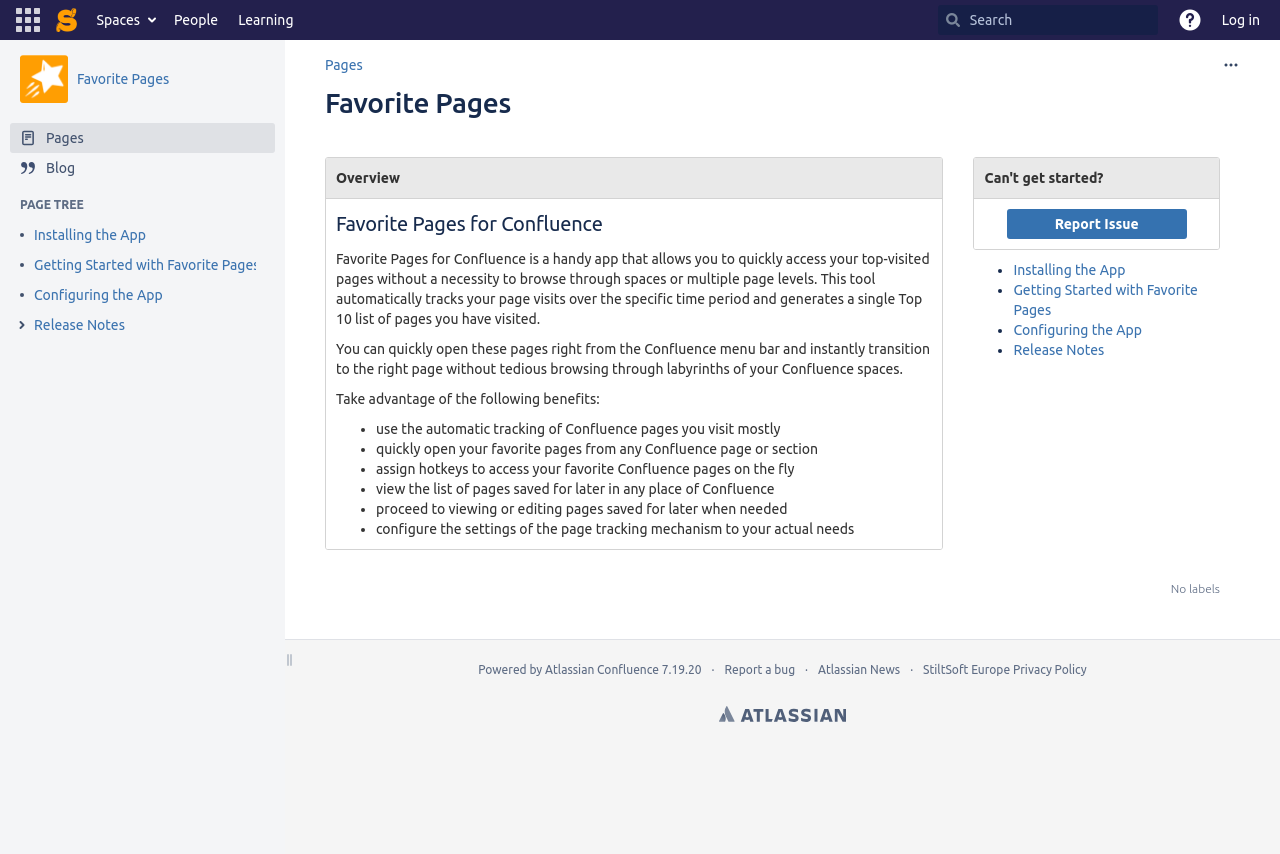Generate a comprehensive description of the webpage.

The webpage is a documentation page for "Favorite Pages" on StiltSoft Docs. At the top, there is a navigation bar with several links, including "Linked Applications", "Go to home page", "Spaces", "People", "Learning", and "Help". On the right side of the navigation bar, there is a search box with a search button. 

Below the navigation bar, there is a layout table with two columns. The left column contains a link to "Favorite Pages" with an image, and the right column contains a heading "PAGE TREE" followed by several links to pages, including "Installing the App", "Getting Started with Favorite Pages", and "Configuring the App". 

On the right side of the page, there is a region labeled "Page tools" with a link to "More options" and a link to "Pages". 

The main content of the page is a heading "Favorite Pages" followed by a description of the app, which allows users to quickly access their top-visited pages without browsing through spaces or multiple page levels. The description is divided into several paragraphs, with bullet points listing the benefits of using the app, including automatic tracking of page visits, quick access to favorite pages, and configurable settings. 

There are also several links to related pages, including "Report Issue", "Installing the App", "Getting Started with Favorite Pages", "Configuring the App", and "Release Notes". At the bottom of the page, there is a footer with links to "Powered by Atlassian Confluence", "Report a bug", "Atlassian News", and "StiltSoft Europe Privacy Policy".